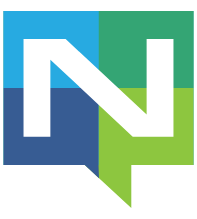What is NATS often used for?
Based on the image, answer the question in a detailed manner.

According to the description, NATS is a messaging system often used for cloud-native applications, which implies that it is a technology designed to facilitate efficient communication in cloud-based environments.